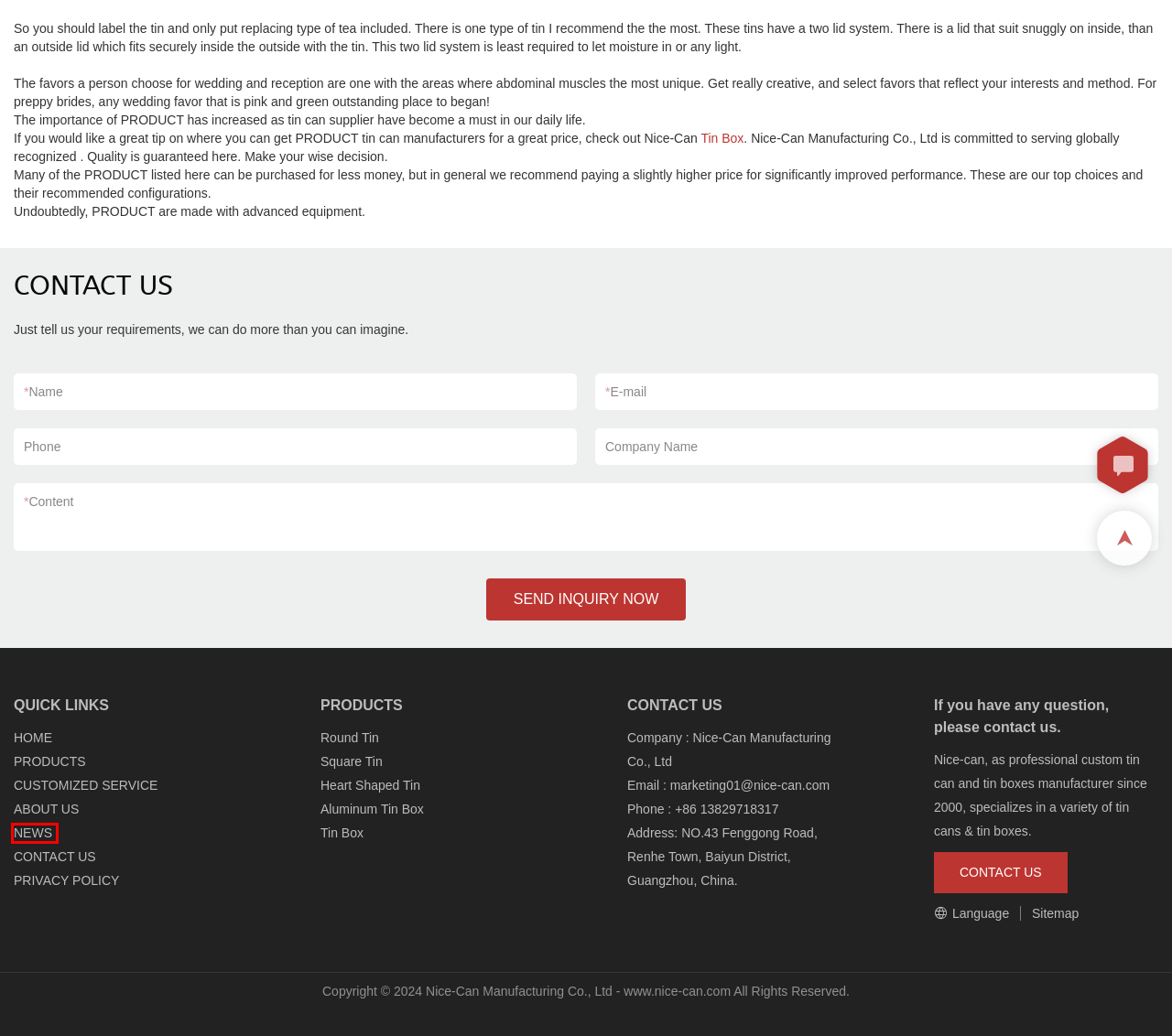Examine the screenshot of a webpage with a red bounding box around a UI element. Select the most accurate webpage description that corresponds to the new page after clicking the highlighted element. Here are the choices:
A. About Us | Nice-can
B. Custom Tea Tins Container Manufacturer | Nice-can
C. Custom Round Tin, Round Tin for Sale | Nice-can
D. News | Nice-can
E. Customized Aluminum Tin Box Factory | Nice-can
F. Tin Box Manufacturer, Tin Box Wholesale | Nice-can
G. Custom Tin Can And Tin Boxes Manufacturer & Supplier | Nice-Can
H. Contact Us | Nice-can

D